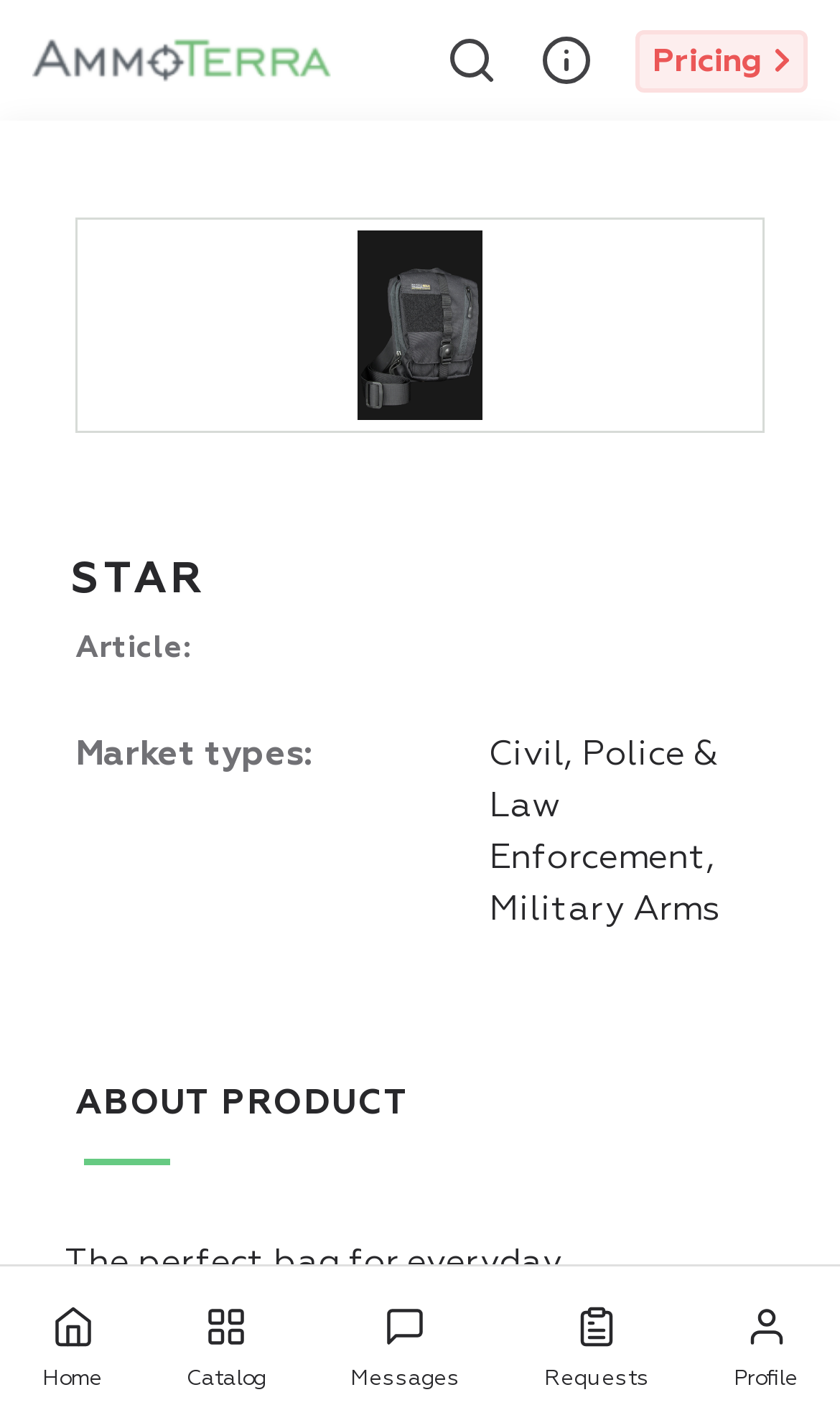Please reply to the following question using a single word or phrase: 
What is the call-to-action above the navigation menu?

Get a demo